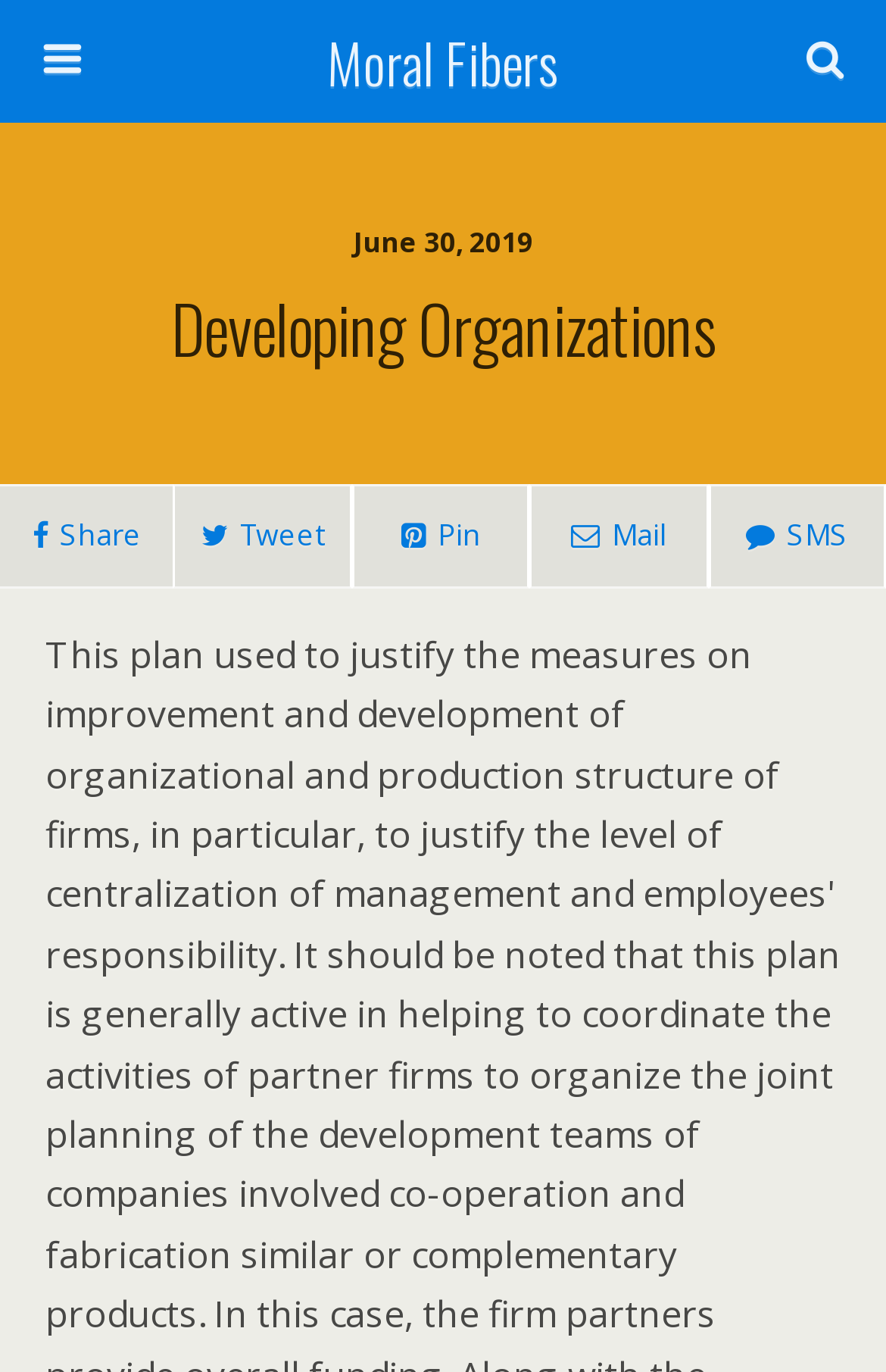Predict the bounding box coordinates of the UI element that matches this description: "name="s" placeholder="Search here"". The coordinates should be in the format [left, top, right, bottom] with each value between 0 and 1.

None